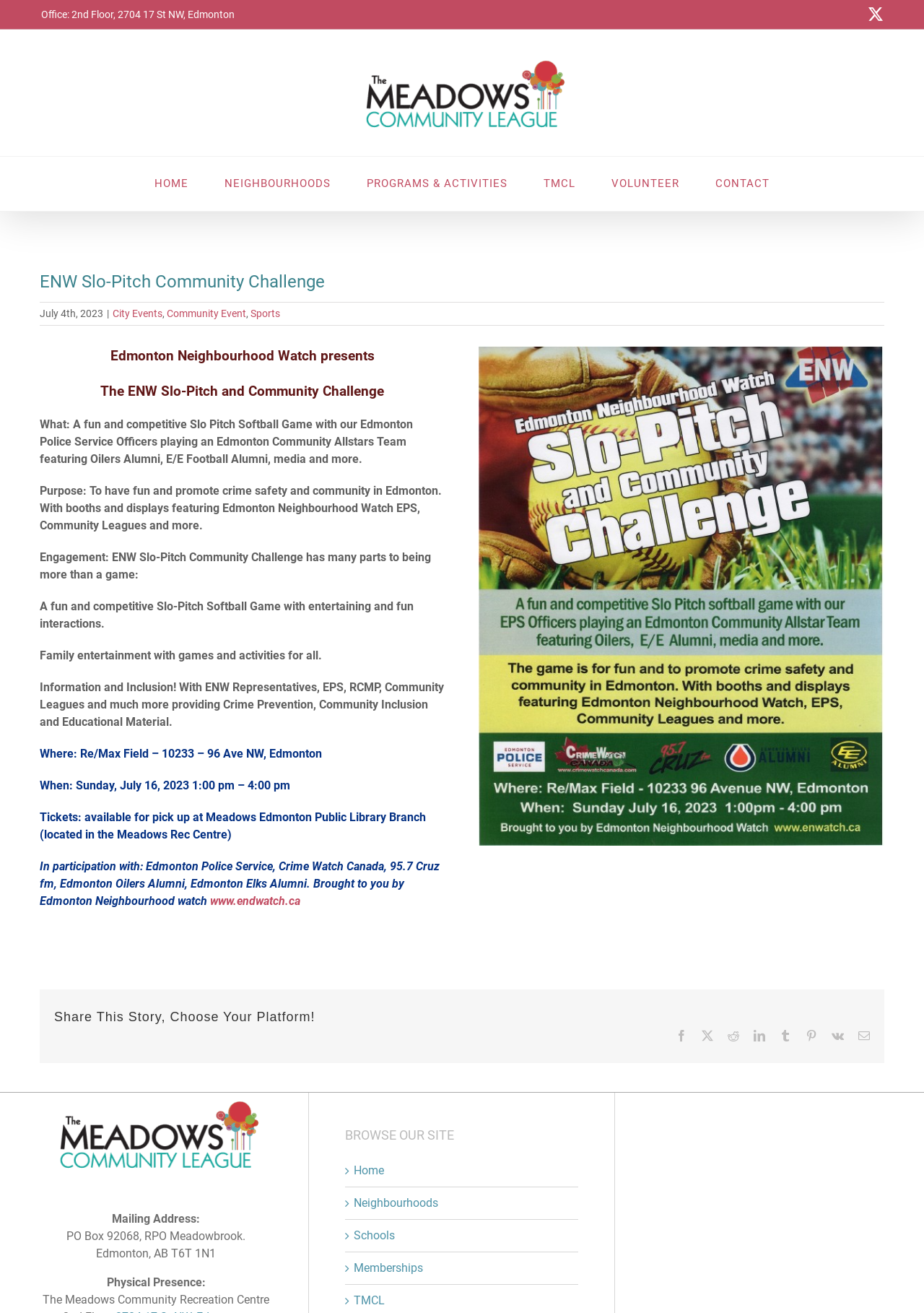Give a concise answer using only one word or phrase for this question:
What is the purpose of the ENW Slo-Pitch Community Challenge?

To have fun and promote crime safety and community